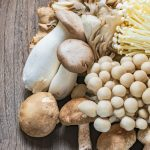Answer the question in one word or a short phrase:
What is the characteristic of the enoki mushrooms' stems?

Delicate and long